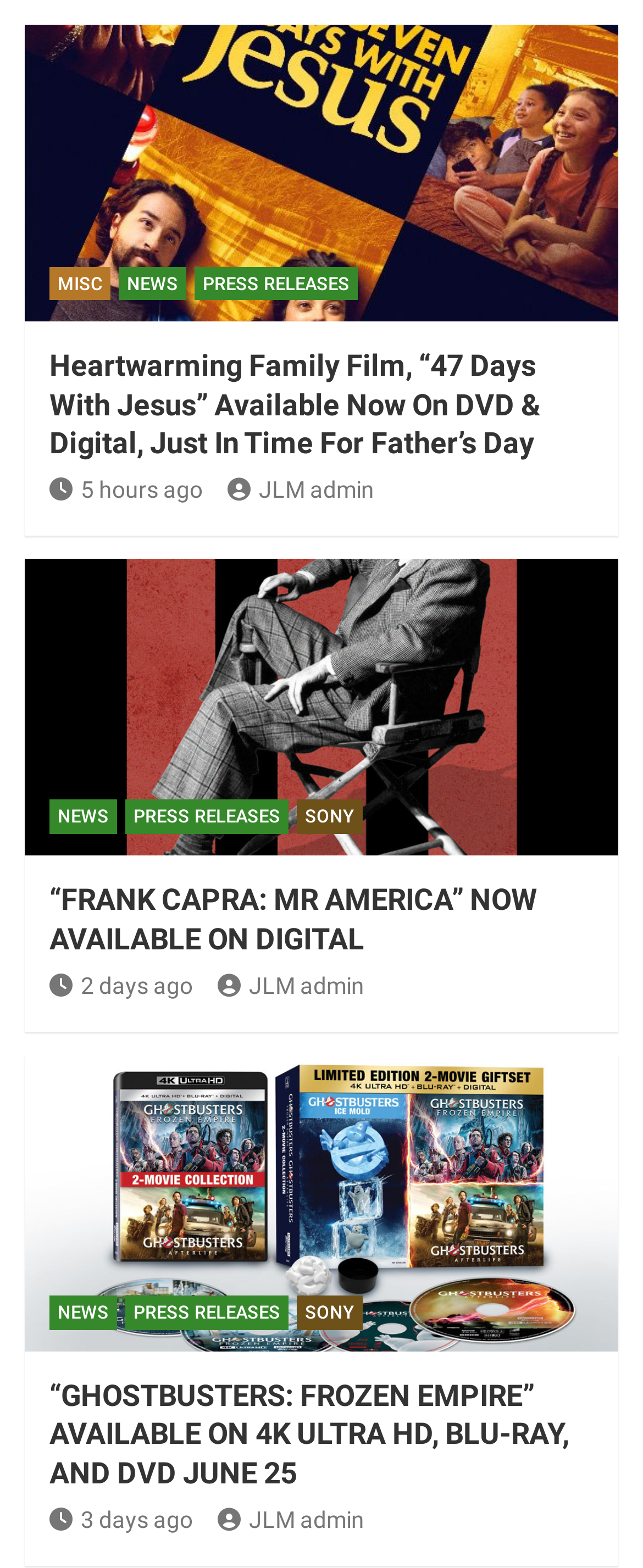Provide your answer to the question using just one word or phrase: What is the time frame of the articles on this webpage?

Within the last 5 hours to 3 days